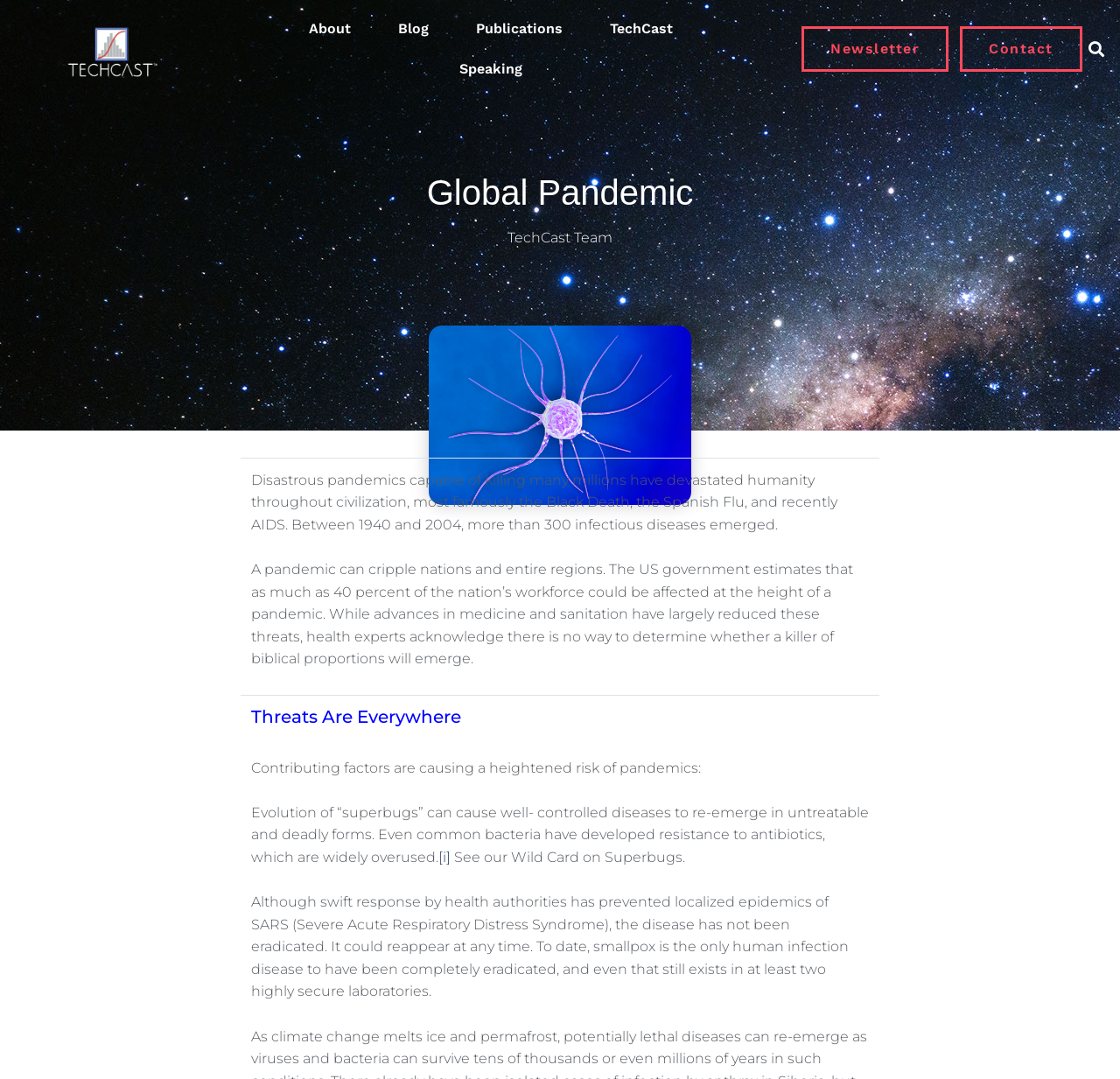Provide the bounding box coordinates for the UI element that is described as: "TechCast Team".

[0.453, 0.211, 0.547, 0.23]